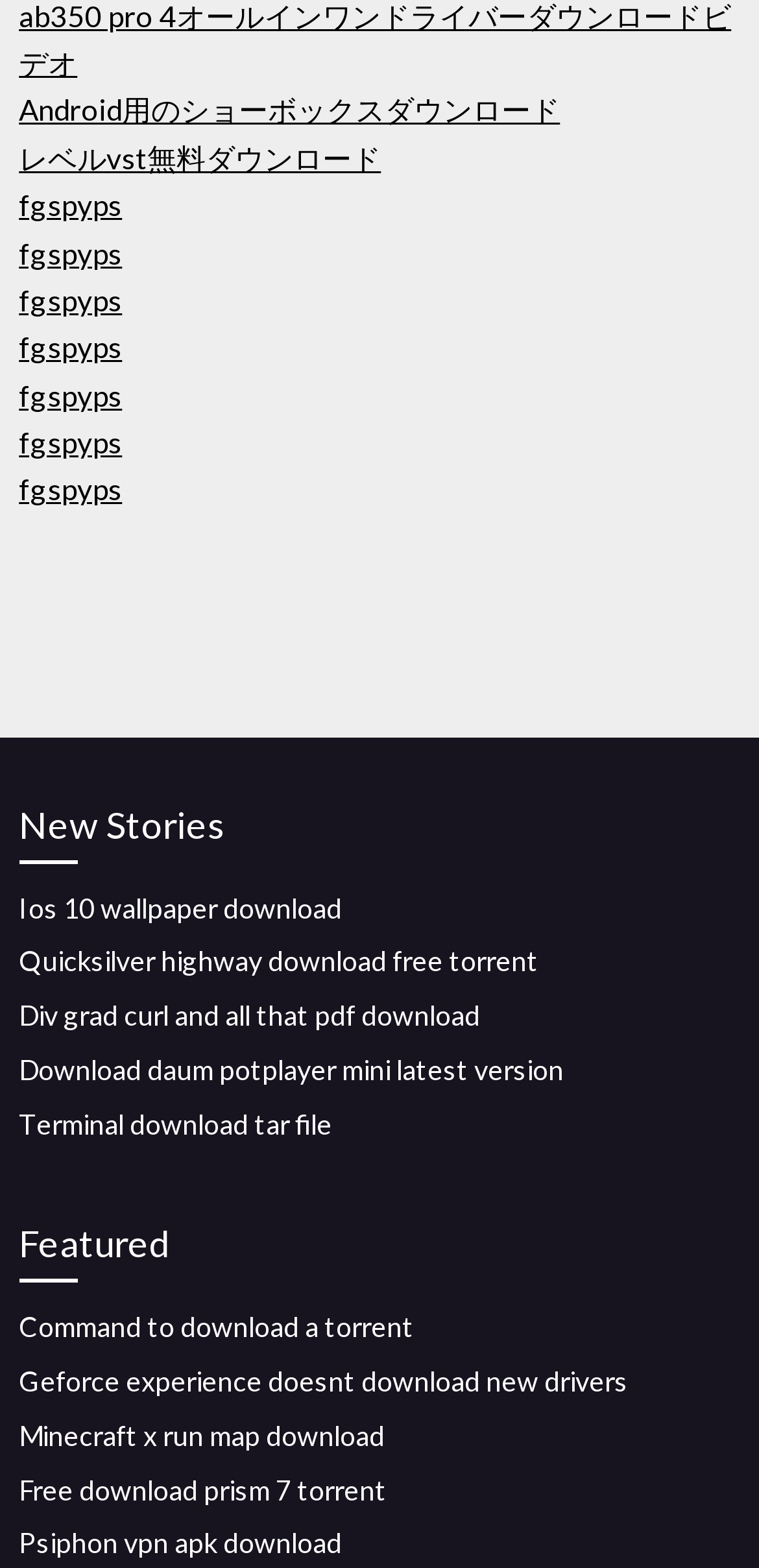Using details from the image, please answer the following question comprehensively:
How many links are under the 'New Stories' heading?

I found the 'New Stories' heading at coordinates [0.025, 0.507, 0.975, 0.551] and counted the link elements below it, which are 6 in total.